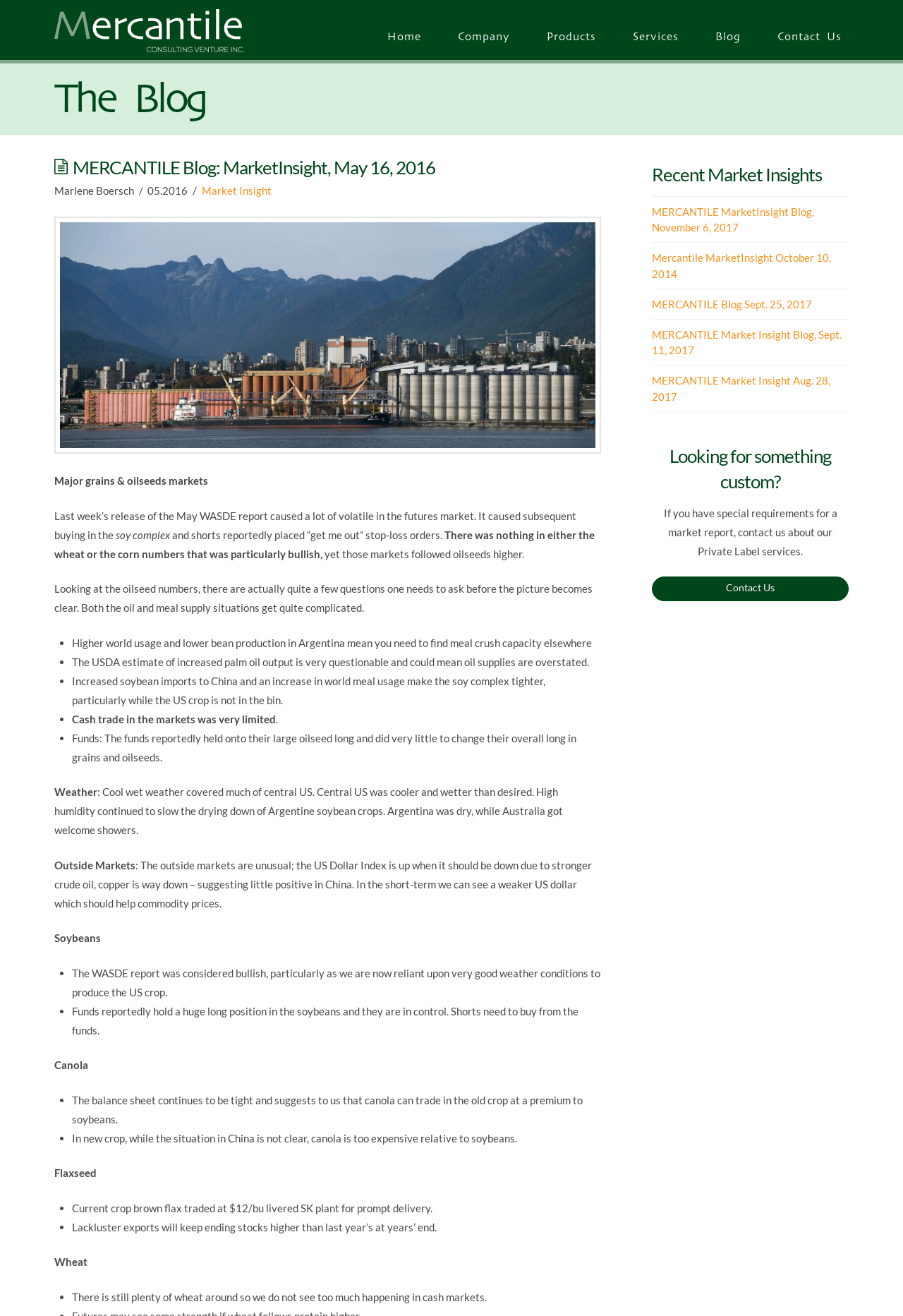Identify the coordinates of the bounding box for the element that must be clicked to accomplish the instruction: "Contact us about private label services".

[0.722, 0.438, 0.94, 0.457]